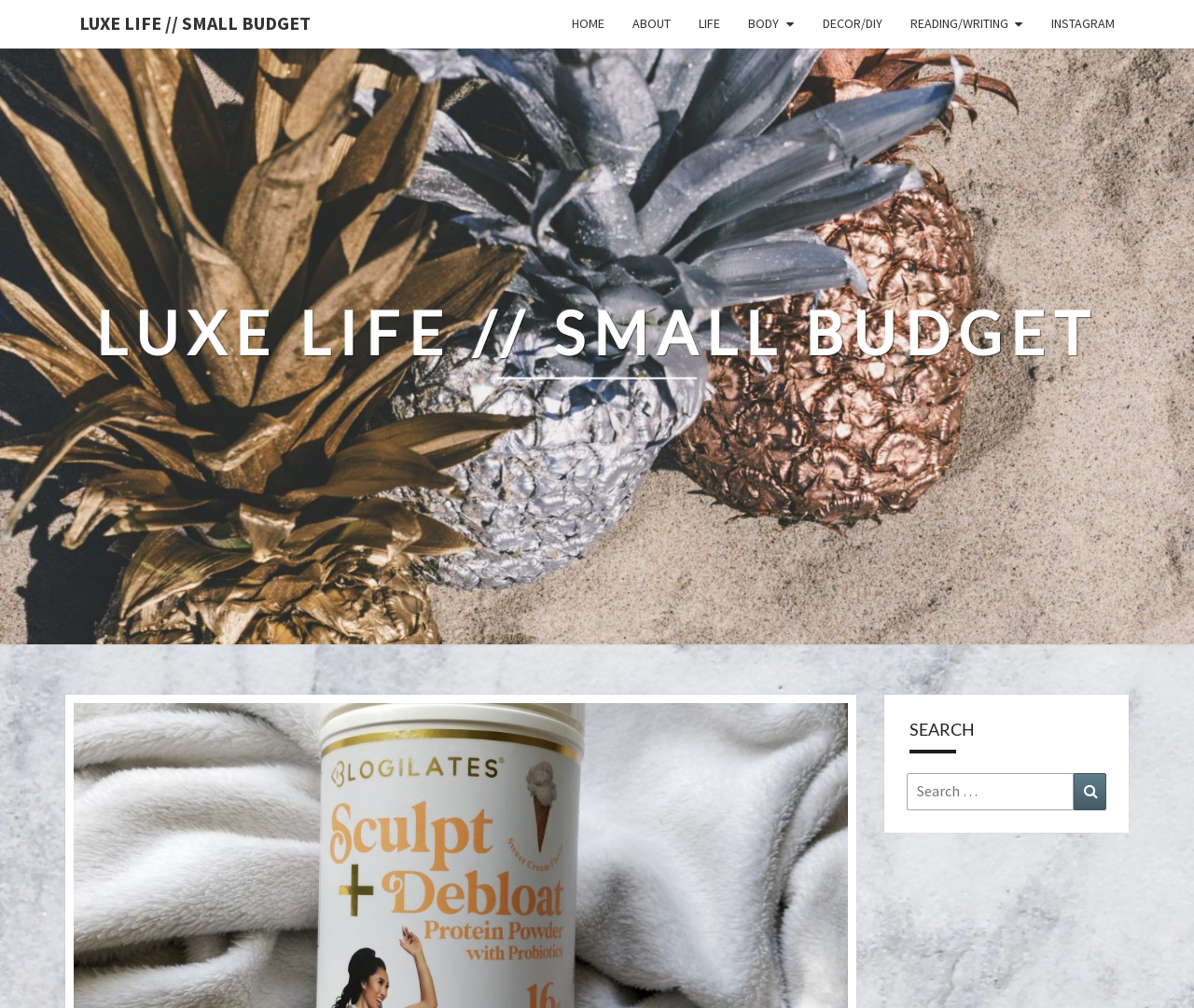What categories are available on the blog?
Identify the answer in the screenshot and reply with a single word or phrase.

HOME, ABOUT, LIFE, BODY, DECOR/DIY, READING/WRITING